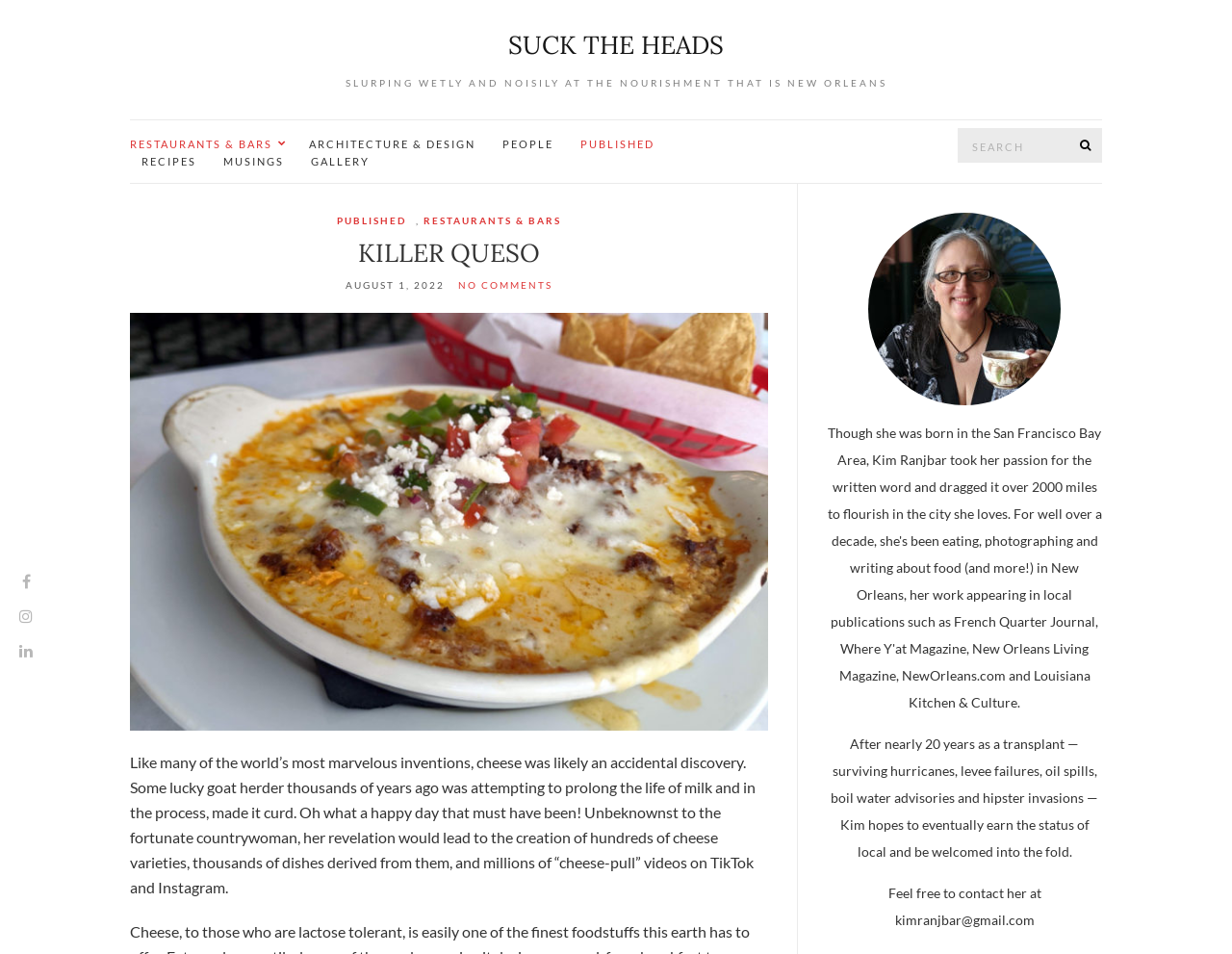Please identify the bounding box coordinates of the area that needs to be clicked to fulfill the following instruction: "Go to RESTAURANTS & BARS page."

[0.105, 0.143, 0.229, 0.161]